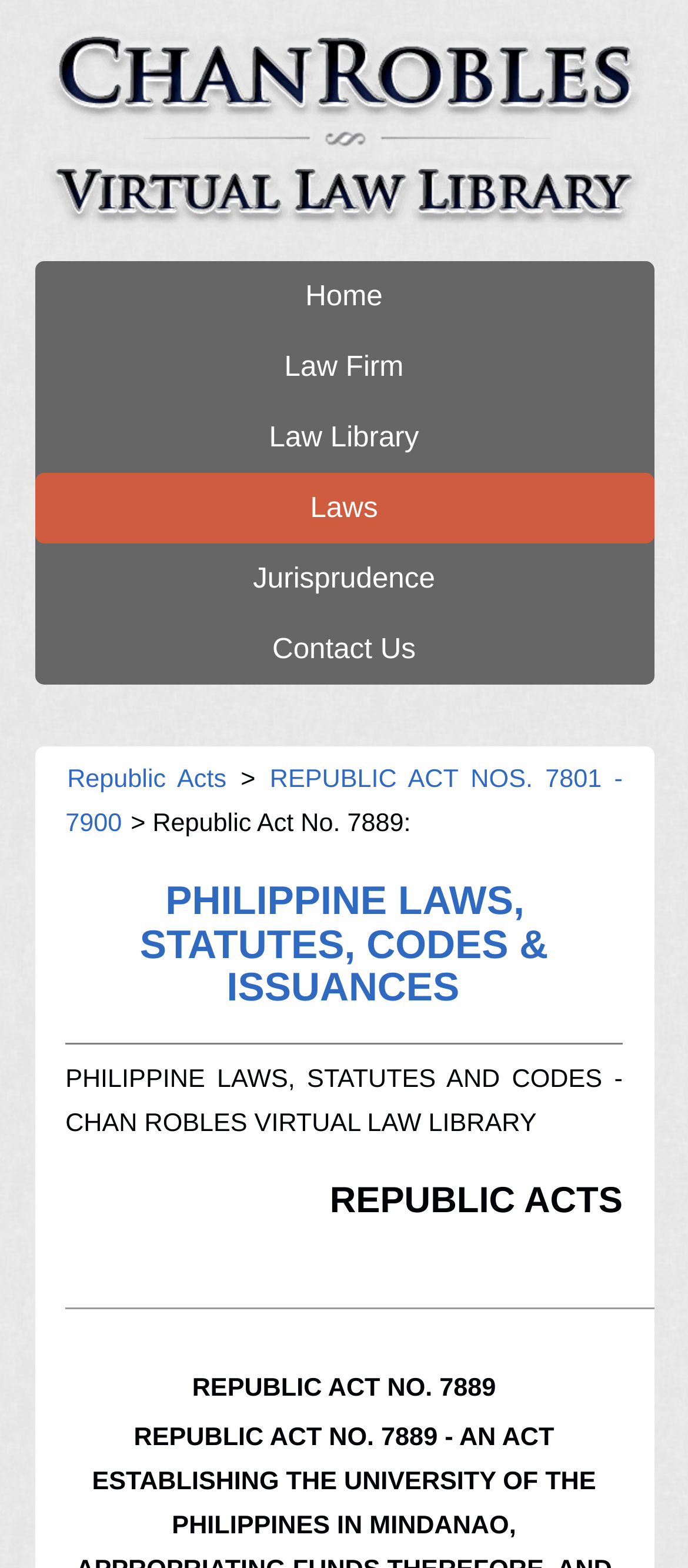Provide your answer in a single word or phrase: 
How many links are there in the top navigation bar?

6